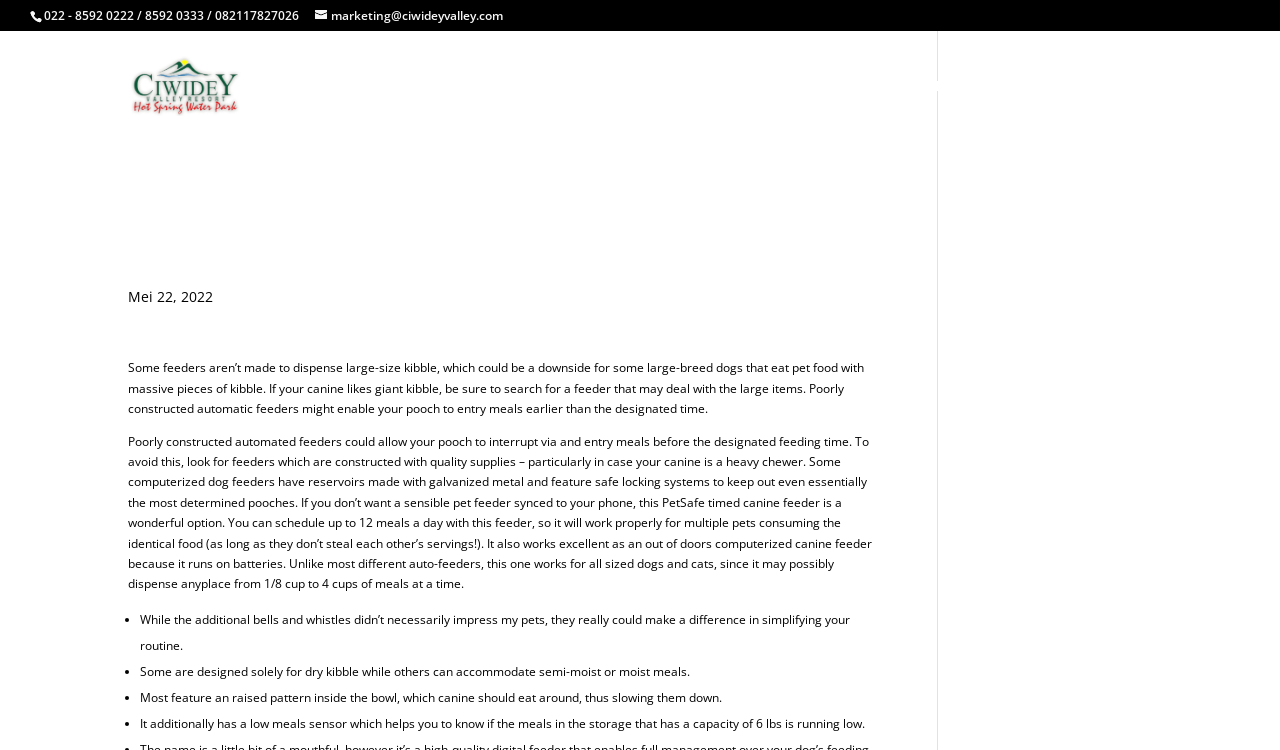How many meals can be scheduled per day with PetSafe timed dog feeder?
Answer briefly with a single word or phrase based on the image.

12